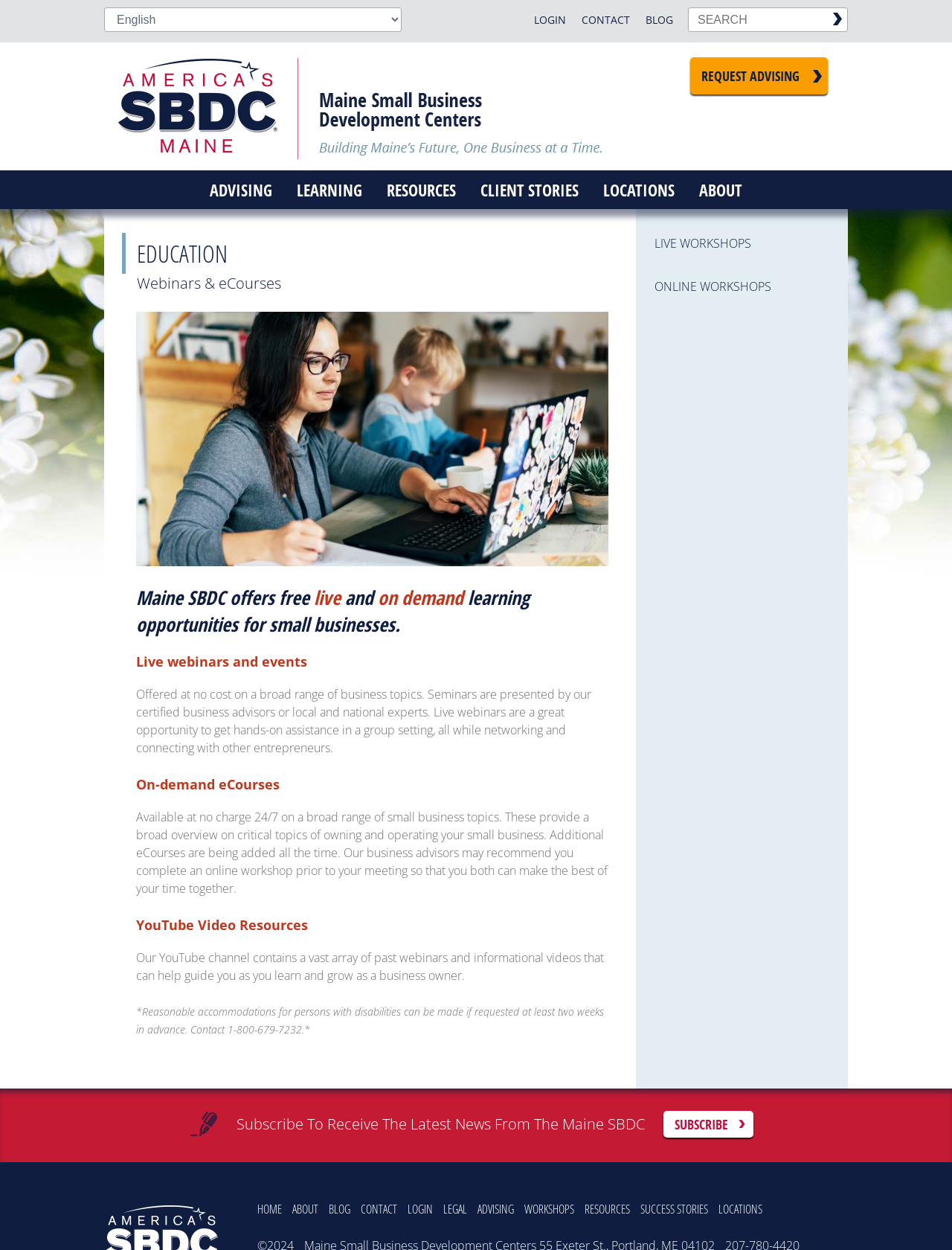Please identify the bounding box coordinates of the clickable area that will allow you to execute the instruction: "Request advising".

[0.725, 0.046, 0.87, 0.076]